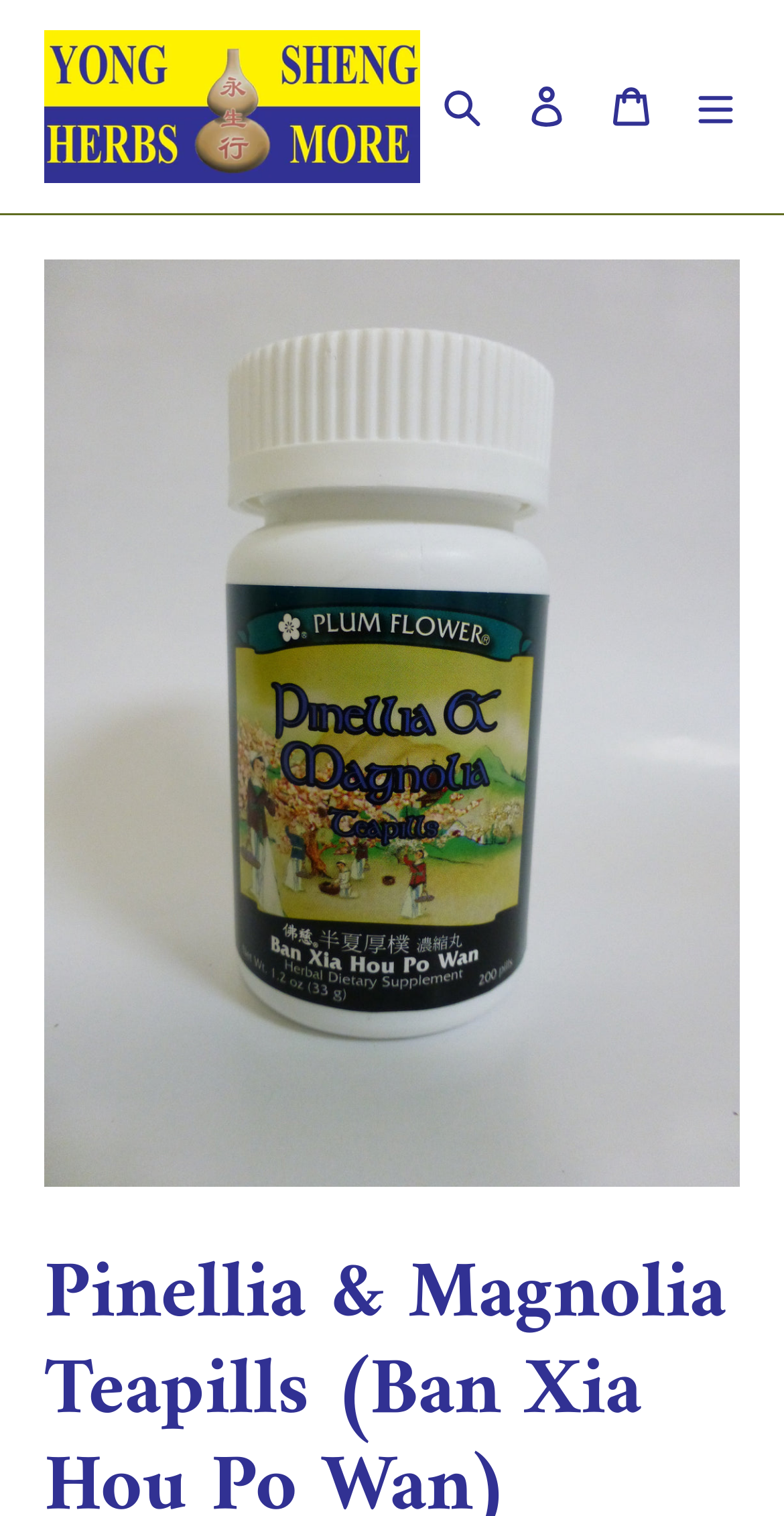Please locate the UI element described by "alt="Yong Sheng Herbs and More"" and provide its bounding box coordinates.

[0.056, 0.02, 0.536, 0.12]